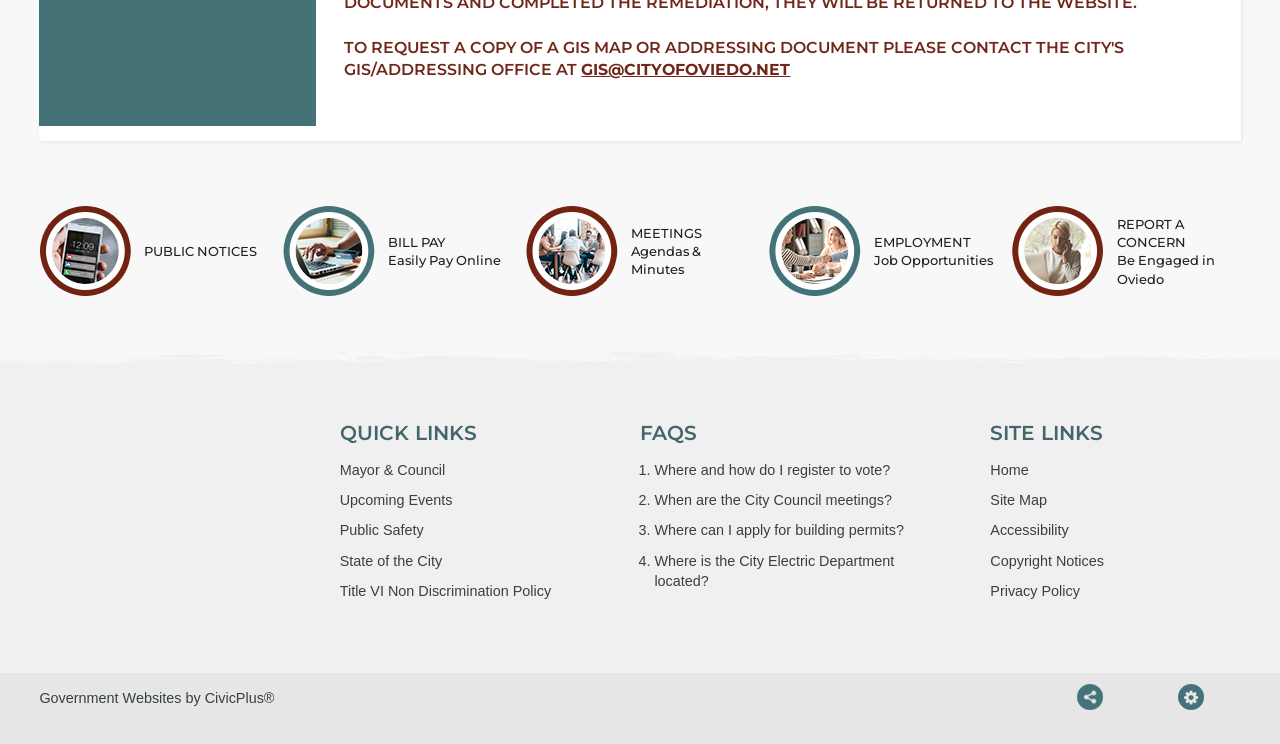Could you find the bounding box coordinates of the clickable area to complete this instruction: "View Public Notices"?

[0.031, 0.276, 0.209, 0.4]